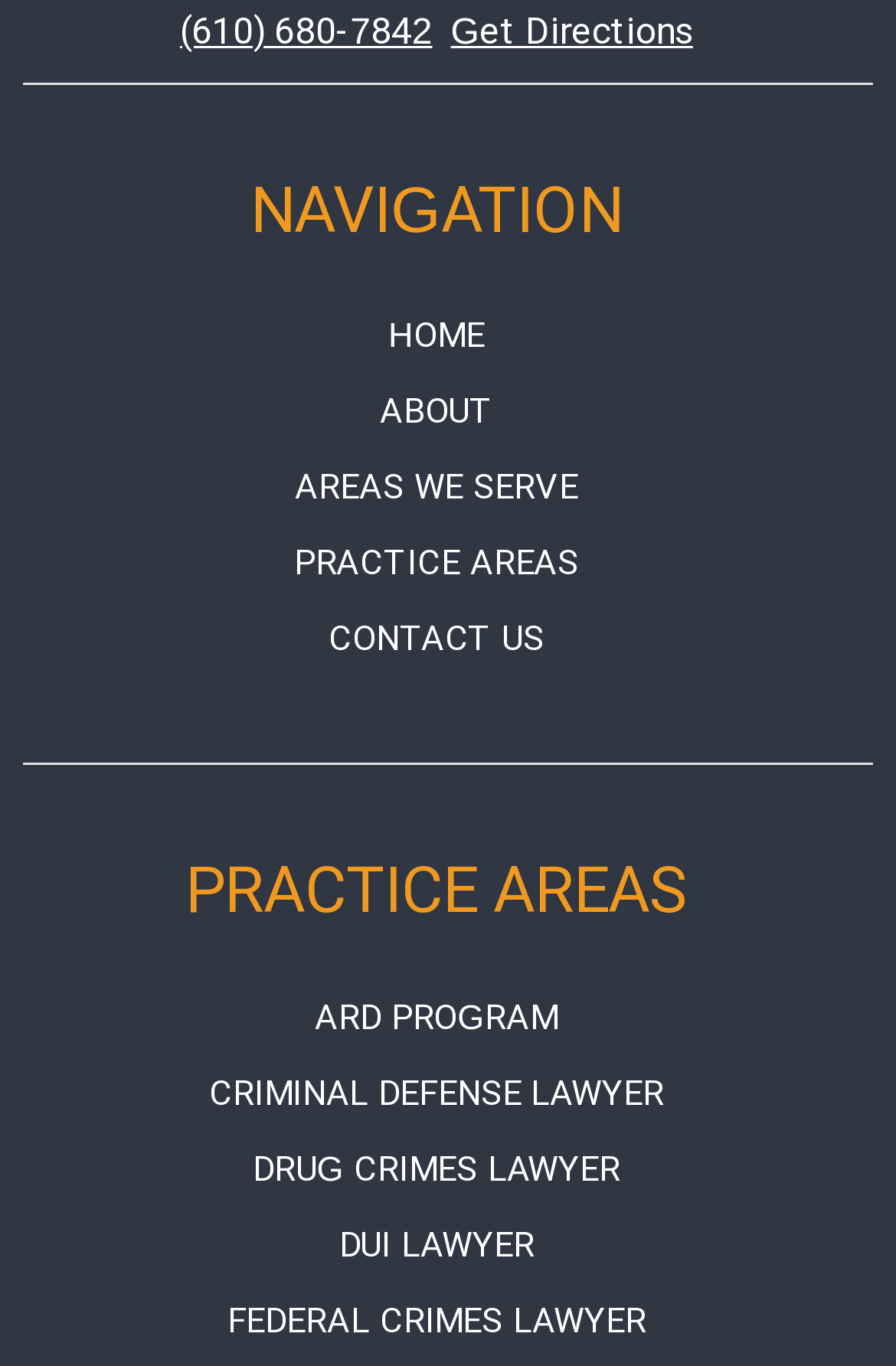How many phone numbers are displayed?
Please provide a detailed and comprehensive answer to the question.

I found a link with the text '(610) 784-7842', which appears to be a phone number. There is only one phone number displayed on the webpage.